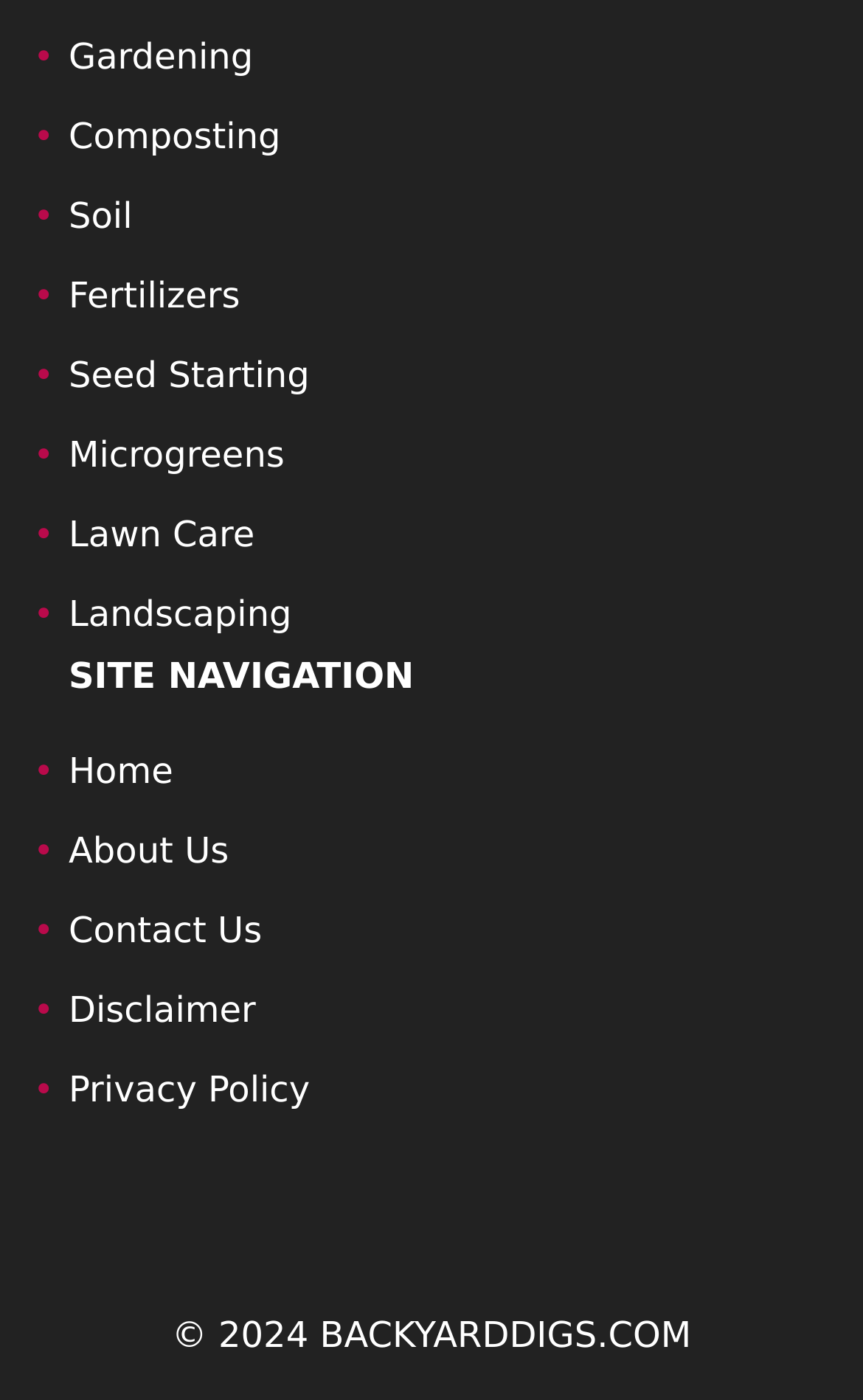Identify the bounding box coordinates necessary to click and complete the given instruction: "Check the Disclaimer".

[0.079, 0.707, 0.296, 0.737]